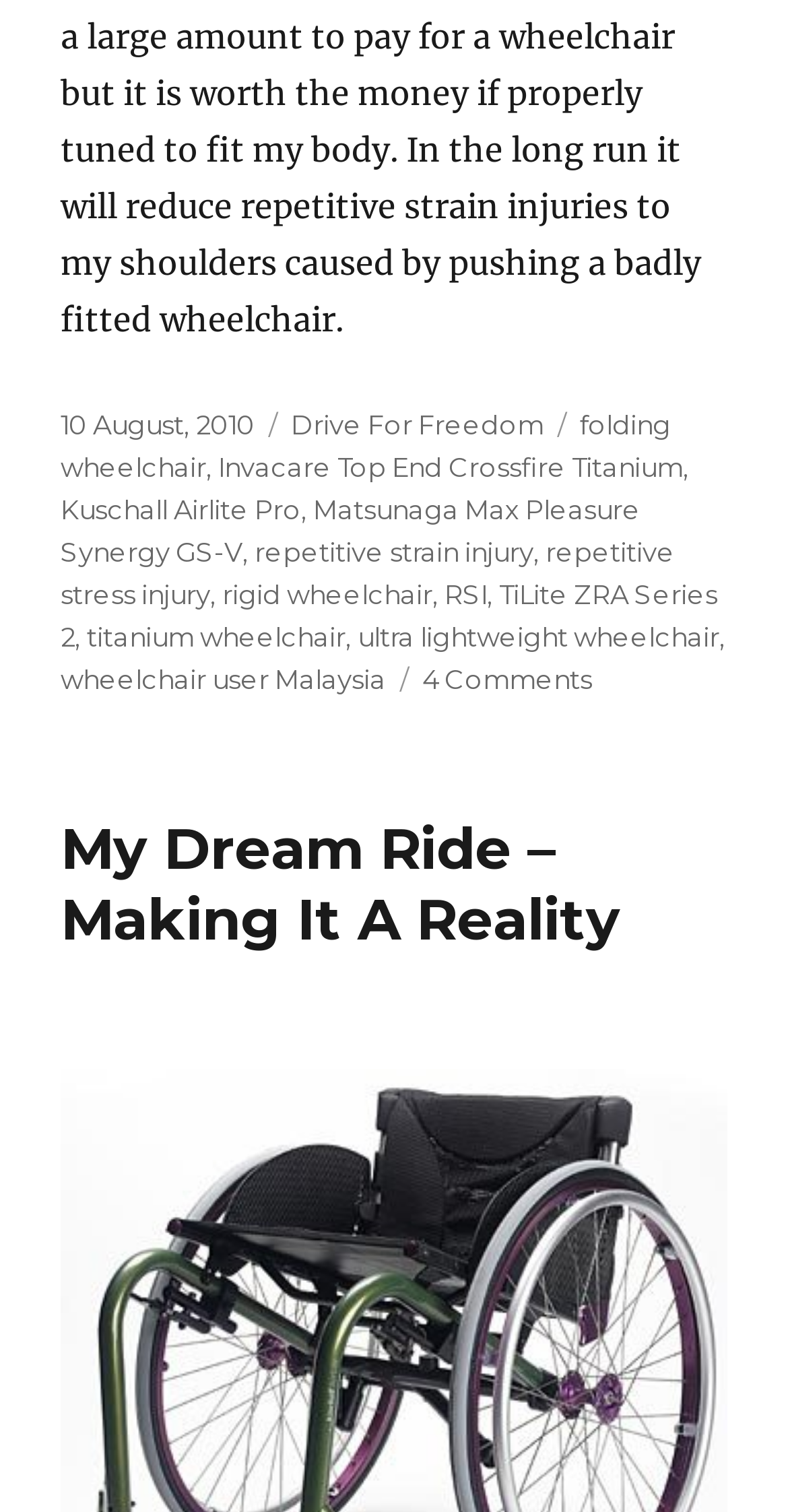Respond to the following question using a concise word or phrase: 
What is the title of the article?

My Dream Ride – Making It A Reality